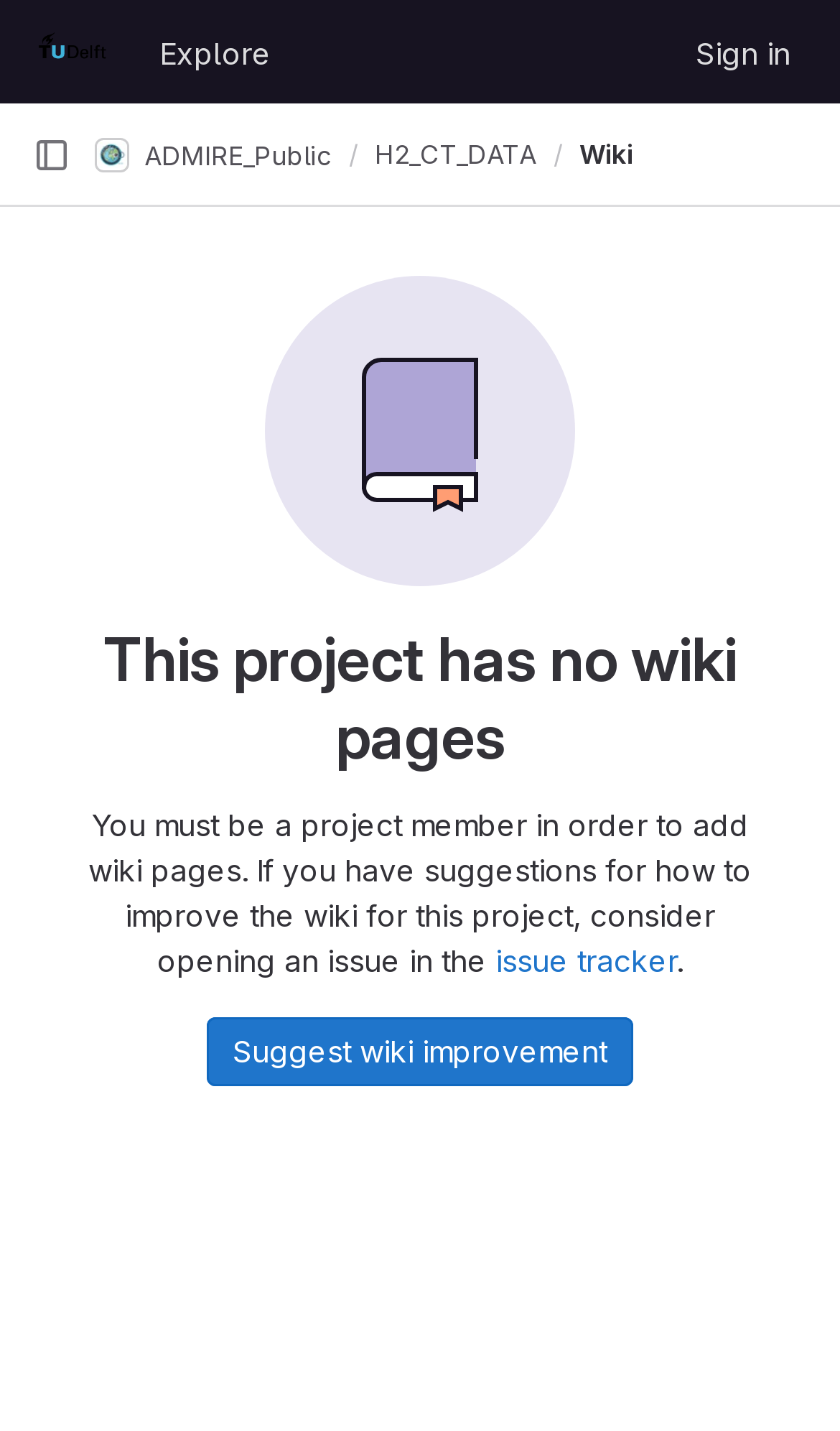Please determine the bounding box coordinates for the UI element described as: "Sign in".

[0.808, 0.012, 0.962, 0.06]